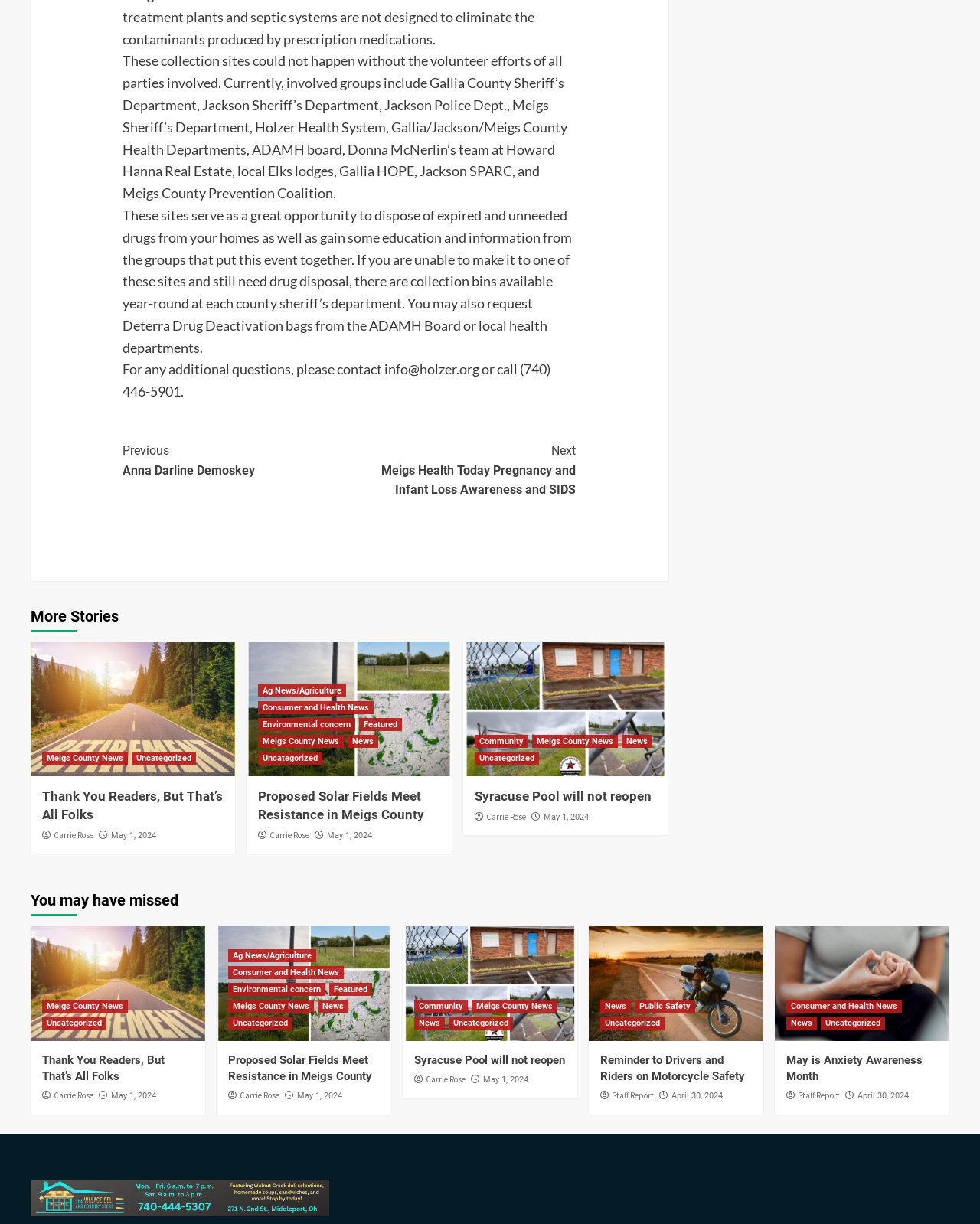Given the element description "Previous Anna Darline Demoskey" in the screenshot, predict the bounding box coordinates of that UI element.

[0.125, 0.36, 0.356, 0.392]